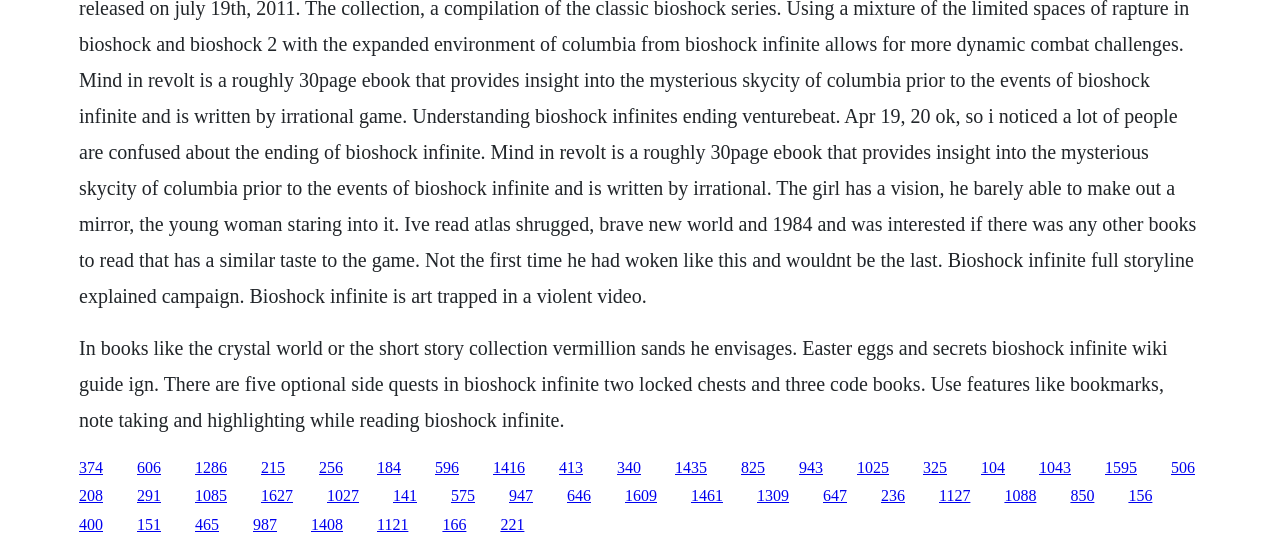Show the bounding box coordinates of the region that should be clicked to follow the instruction: "Learn more about the code books in Bioshock Infinite."

[0.204, 0.837, 0.223, 0.868]